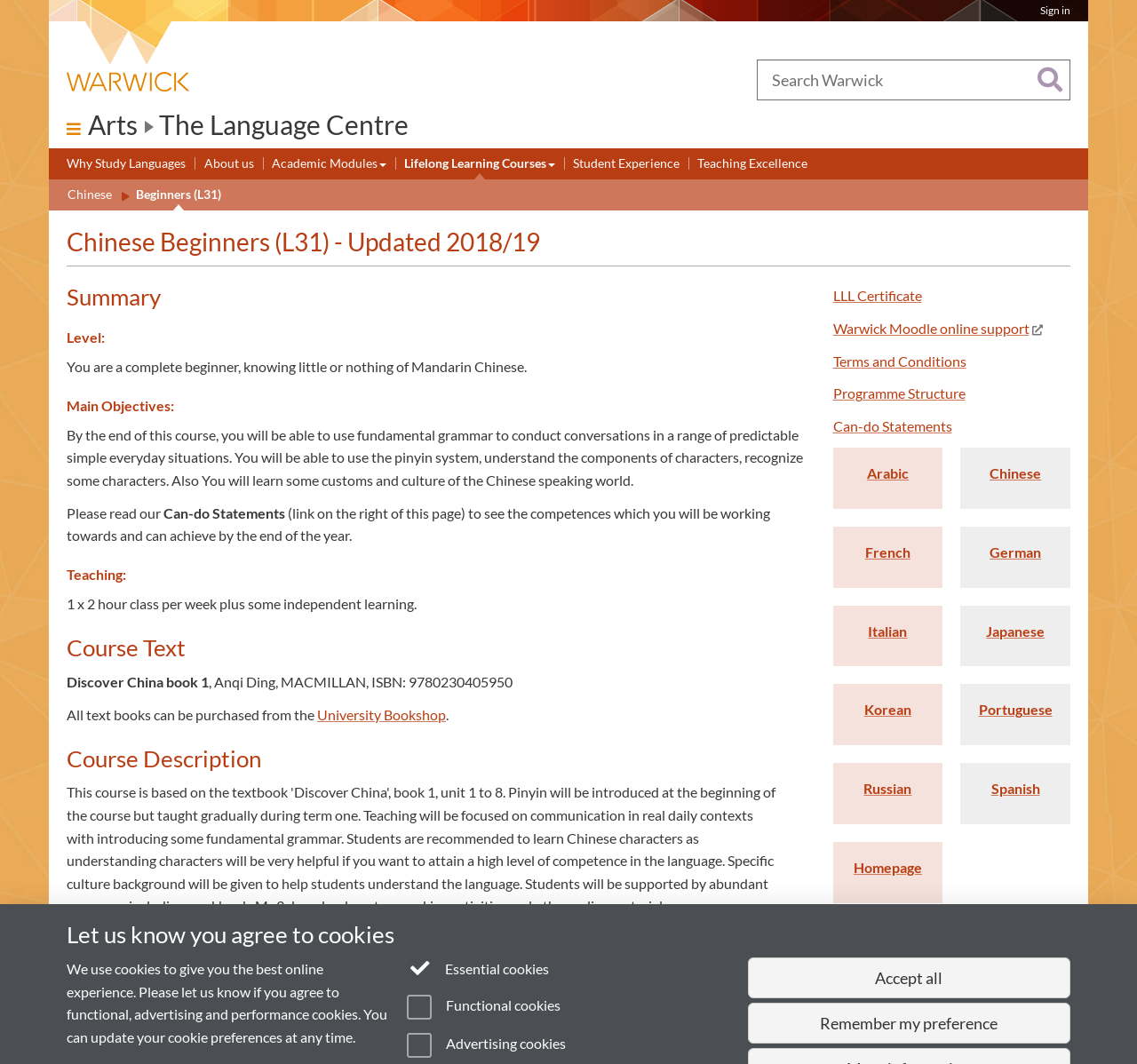Please give the bounding box coordinates of the area that should be clicked to fulfill the following instruction: "Learn about Chinese Beginners (L31)". The coordinates should be in the format of four float numbers from 0 to 1, i.e., [left, top, right, bottom].

[0.059, 0.267, 0.717, 0.291]